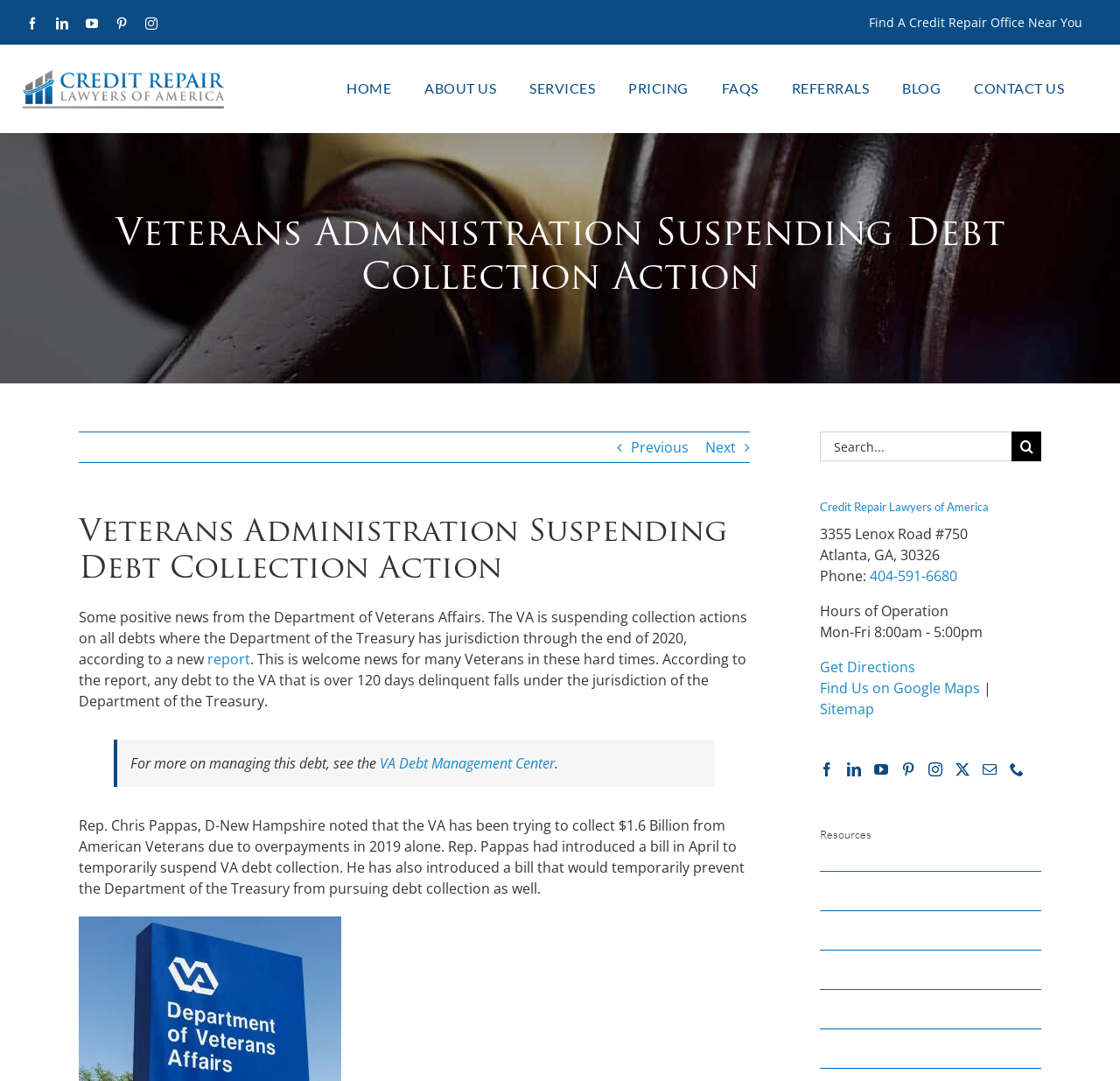Please study the image and answer the question comprehensively:
What is the address of Credit Repair Lawyers of America?

The webpage provides the address of Credit Repair Lawyers of America, which is located at 3355 Lenox Road #750, Atlanta, GA 30326, indicating that this is the physical location of the organization.